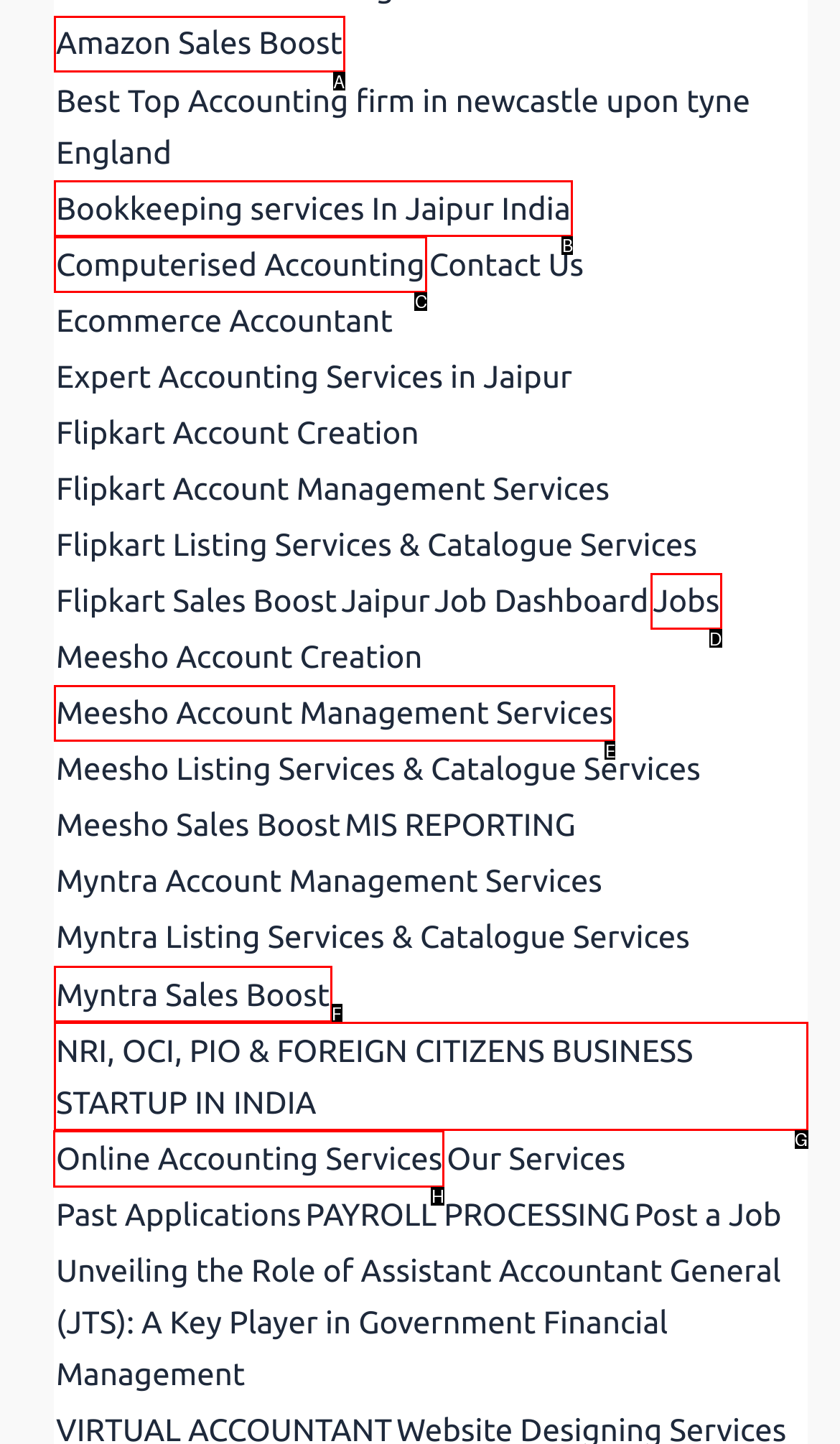Which option should I select to accomplish the task: Explore 'Online Accounting Services'? Respond with the corresponding letter from the given choices.

H